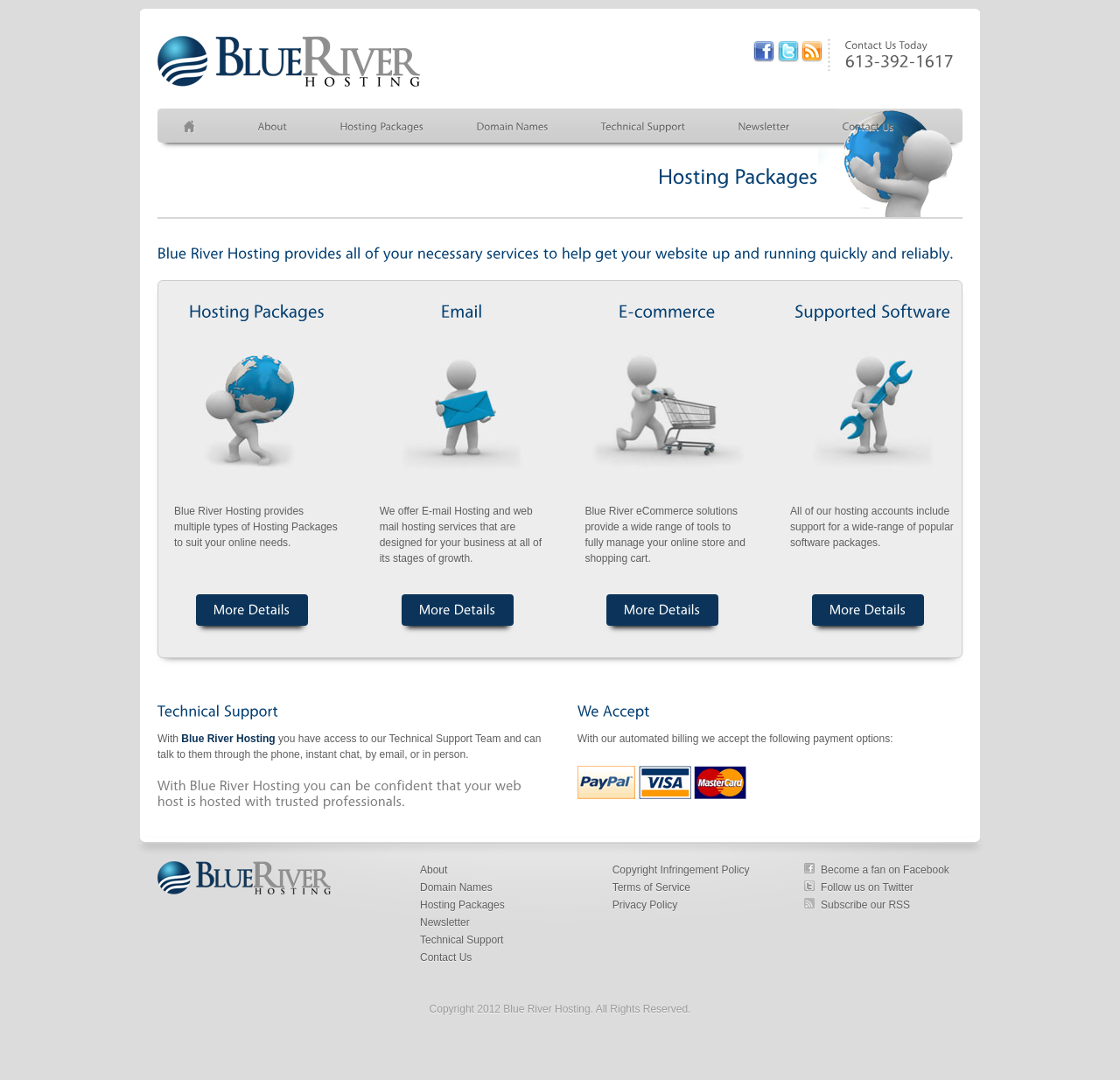Please give the bounding box coordinates of the area that should be clicked to fulfill the following instruction: "Click the 'craigslist Phoenix personals' link". The coordinates should be in the format of four float numbers from 0 to 1, i.e., [left, top, right, bottom].

None